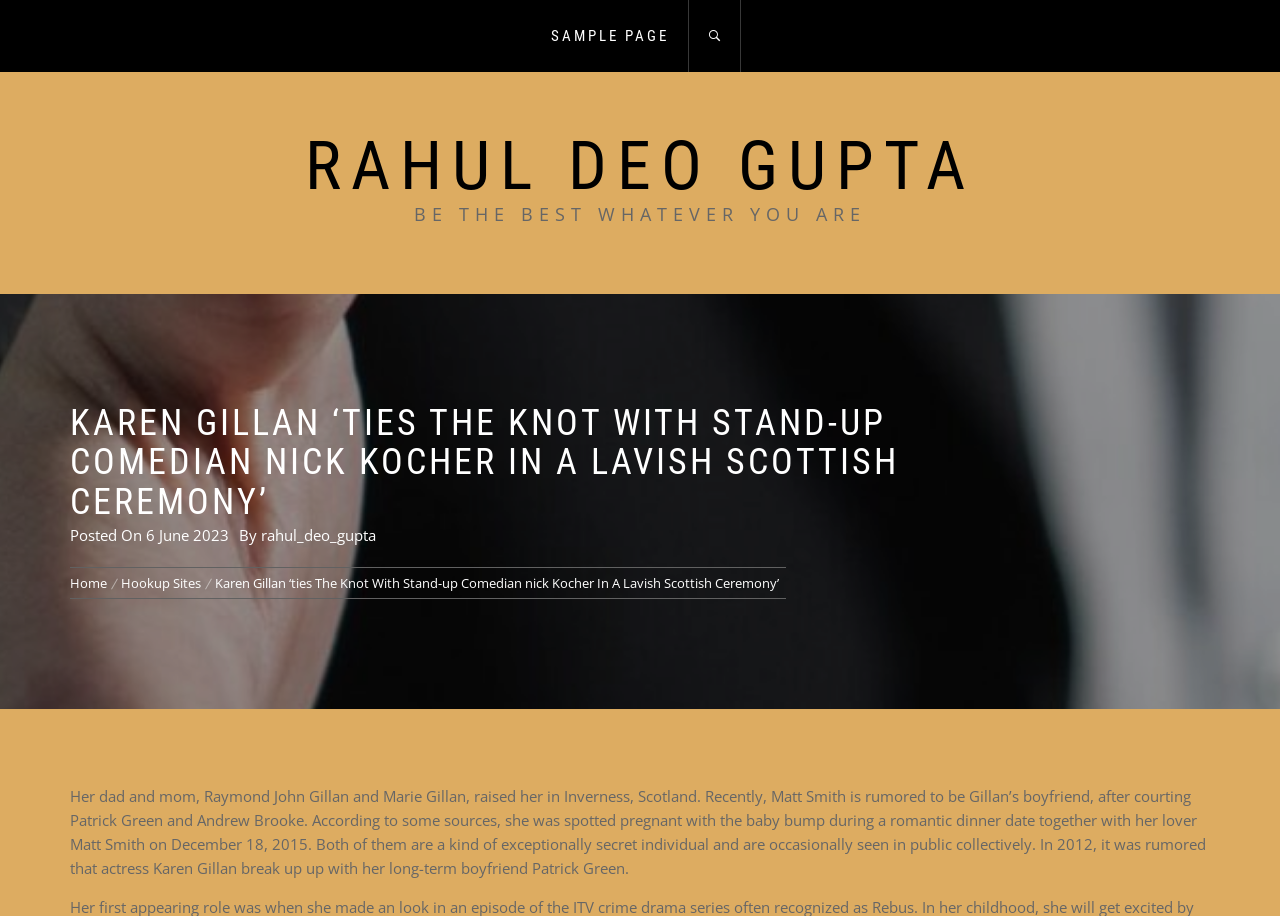Please find the bounding box coordinates of the element that needs to be clicked to perform the following instruction: "Read the article posted on 6 June 2023". The bounding box coordinates should be four float numbers between 0 and 1, represented as [left, top, right, bottom].

[0.114, 0.573, 0.179, 0.595]